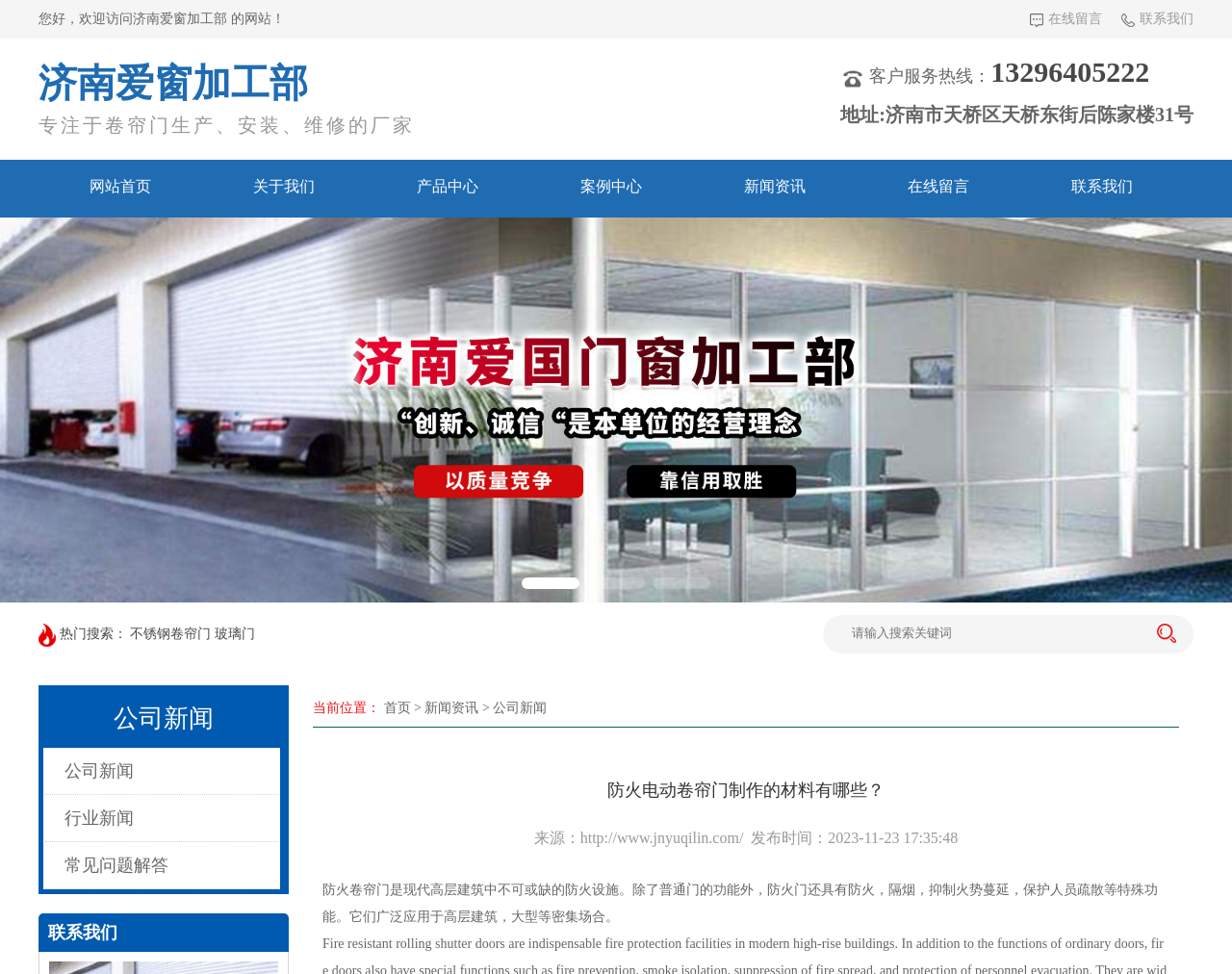Identify the bounding box coordinates of the part that should be clicked to carry out this instruction: "Search for something".

[0.668, 0.63, 0.93, 0.67]